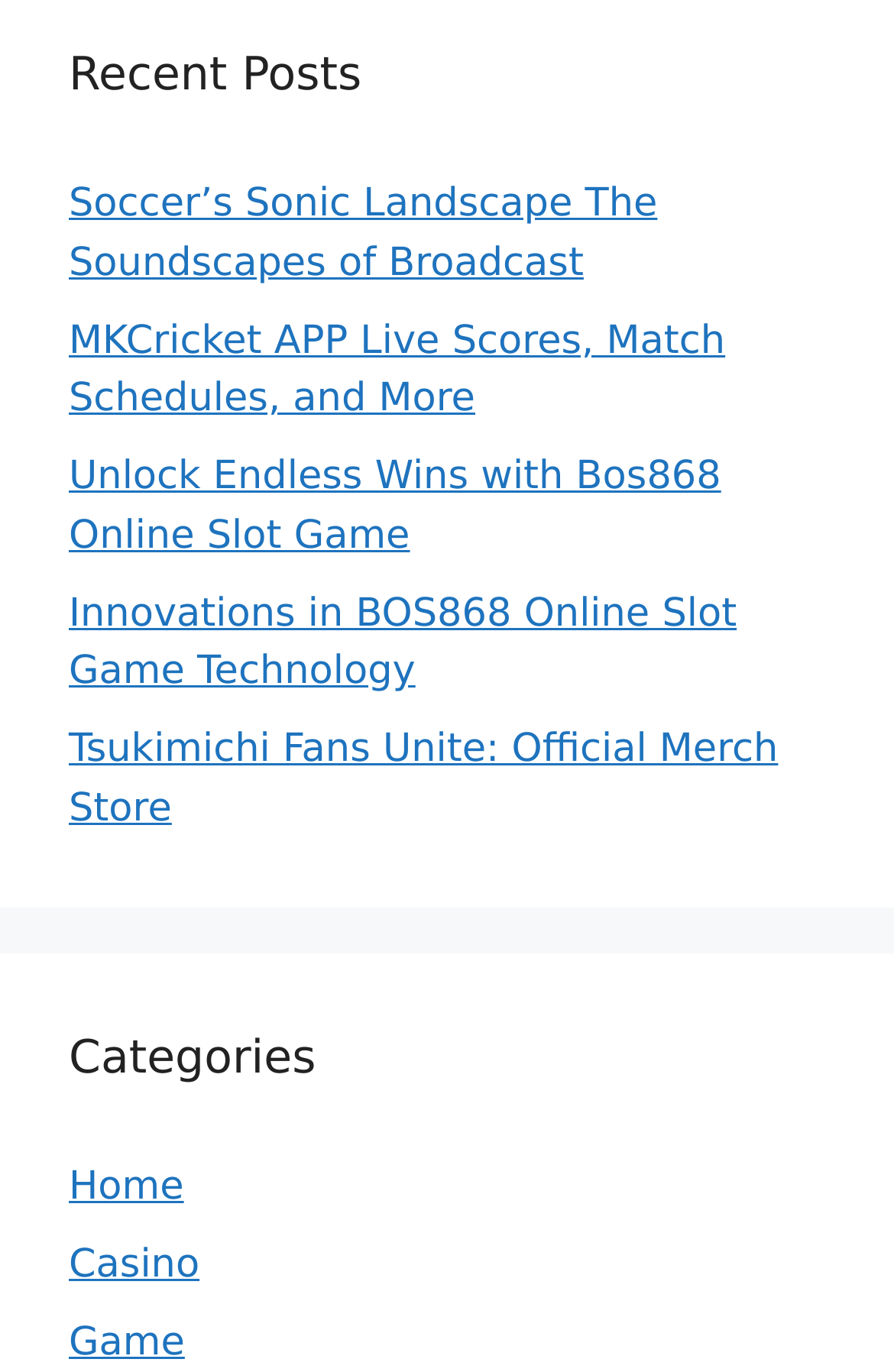Locate the bounding box of the user interface element based on this description: "Home".

[0.077, 0.849, 0.206, 0.883]